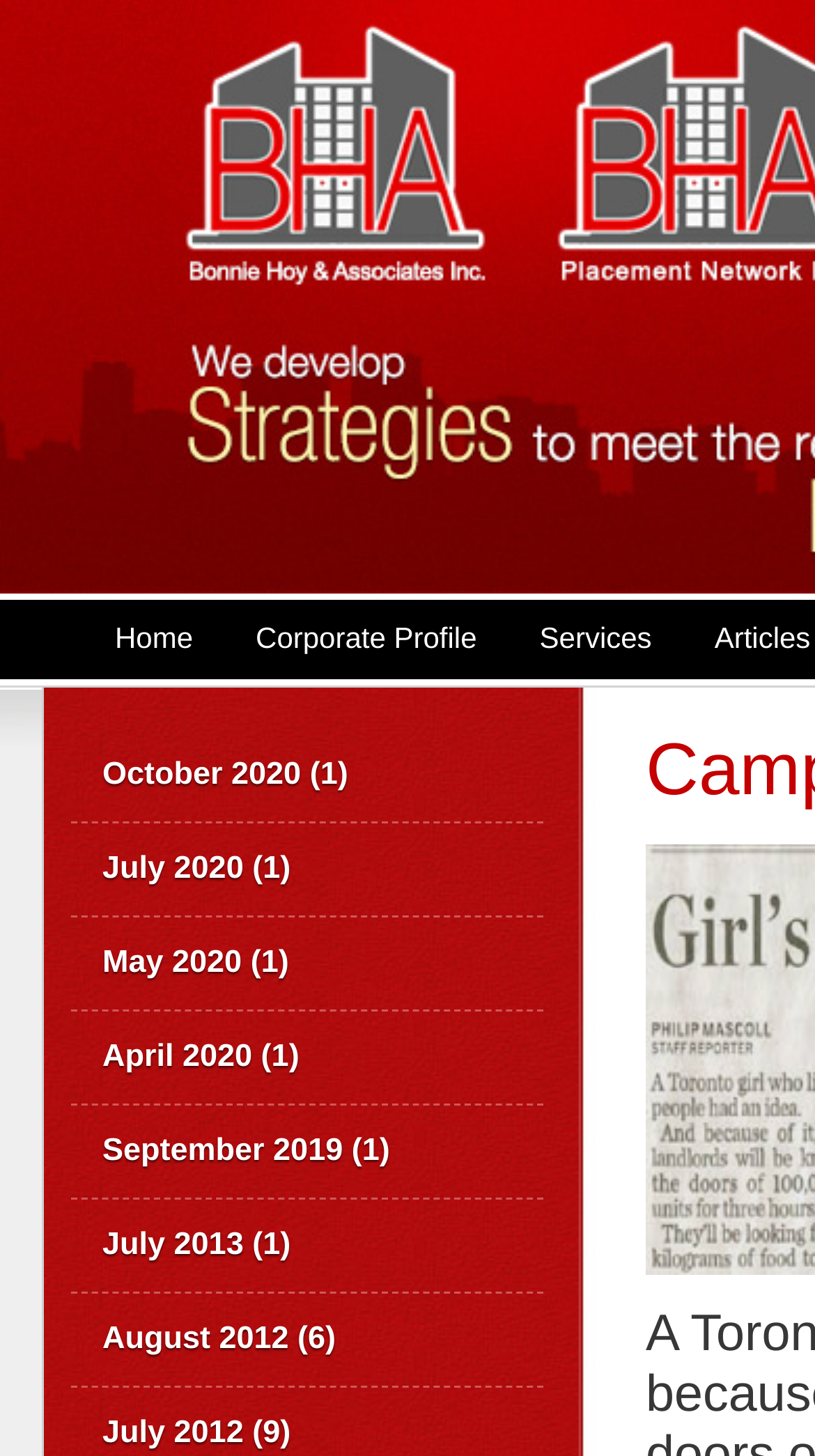From the element description October 2020 (1), predict the bounding box coordinates of the UI element. The coordinates must be specified in the format (top-left x, top-left y, bottom-right x, bottom-right y) and should be within the 0 to 1 range.

[0.087, 0.5, 0.667, 0.565]